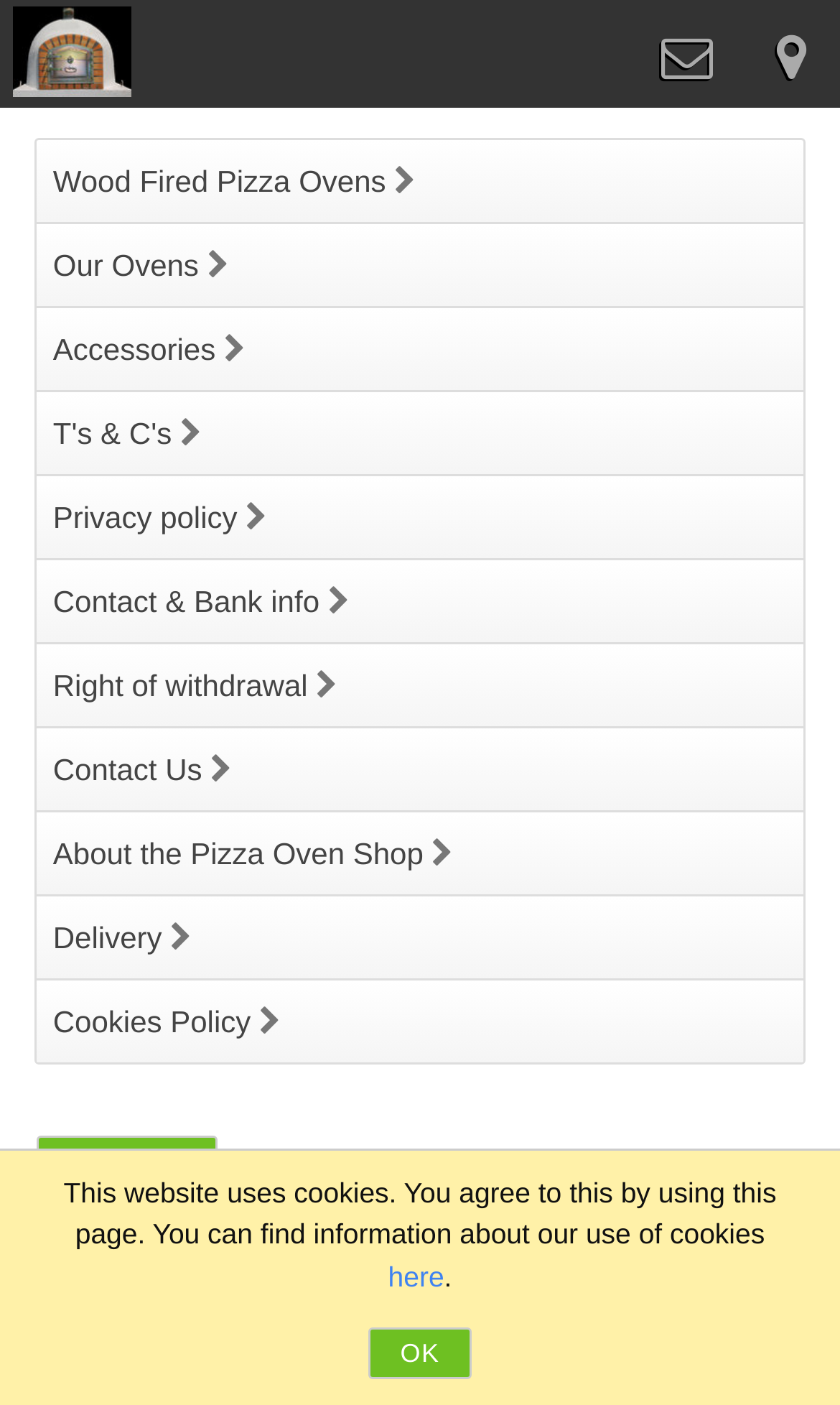Present a detailed account of what is displayed on the webpage.

The webpage is about Wood Fired Pizza Ovens and is likely an e-commerce website. At the top left, there is a logo image with the text "The Outdoor Pizza Oven Shop" which is also a link. 

On the top right, there are three social media links represented by icons. Below these icons, there is a horizontal menu with several links, including "Wood Fired Pizza Ovens", "Our Ovens", "Accessories", "T's & C's", "Privacy policy", "Contact & Bank info", "Right of withdrawal", "Contact Us", "About the Pizza Oven Shop", "Delivery", and "Cookies Policy". 

In the middle of the page, there are two buttons labeled "Schedule". At the bottom of the page, there is a notification about the website using cookies, with a link to find more information about it. Below this notification, there is an "OK" button.